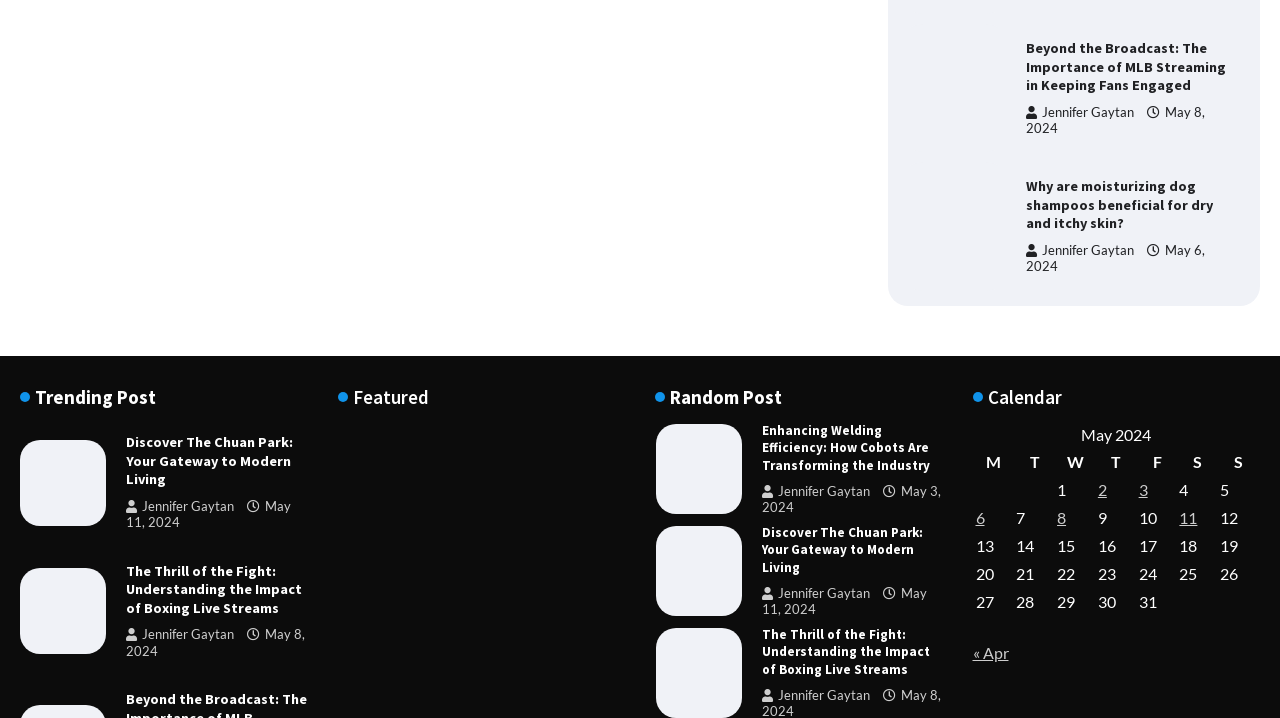Please provide the bounding box coordinates in the format (top-left x, top-left y, bottom-right x, bottom-right y). Remember, all values are floating point numbers between 0 and 1. What is the bounding box coordinate of the region described as: May 8, 2024

[0.595, 0.828, 0.735, 0.872]